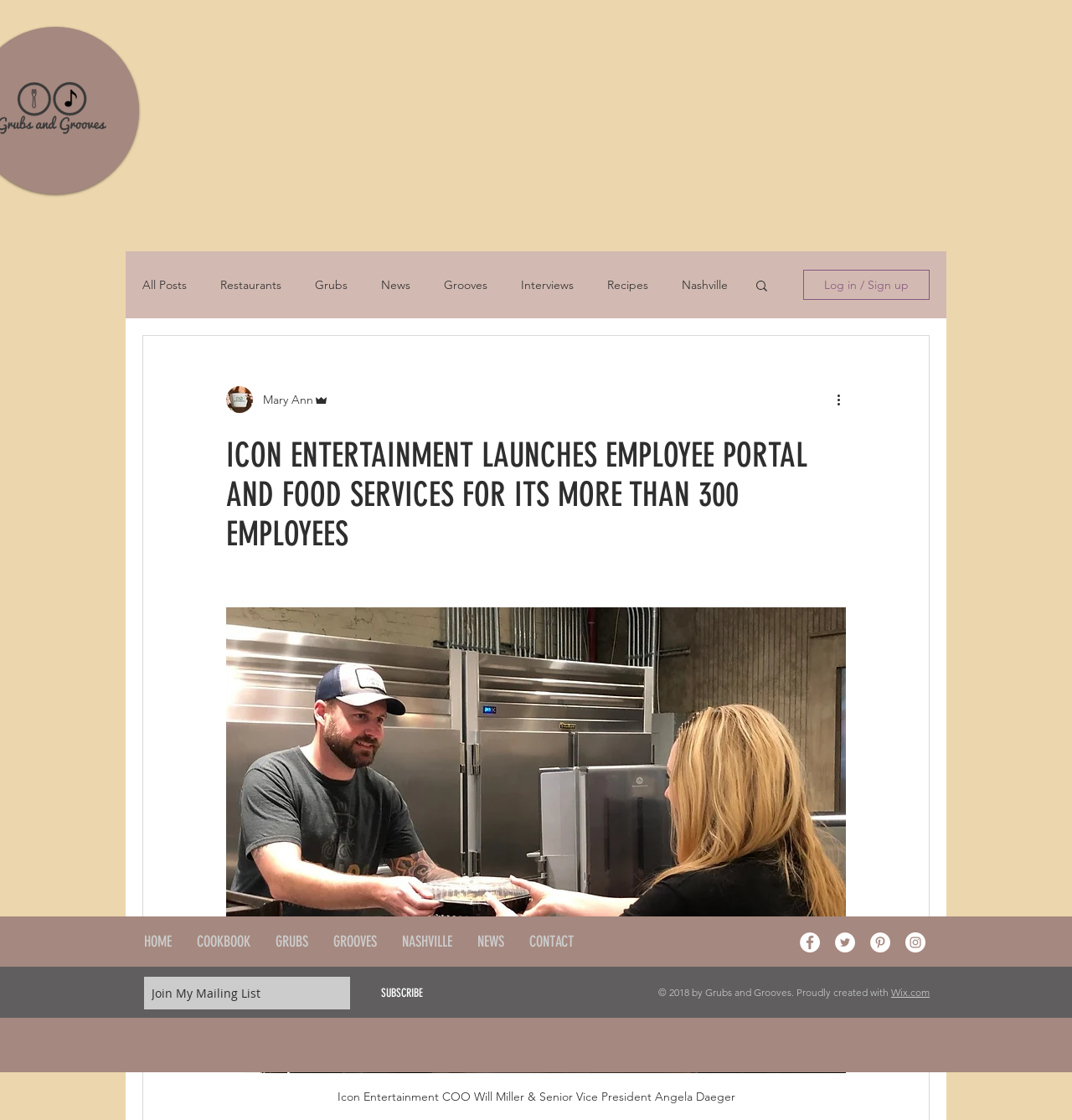Identify the bounding box coordinates for the region of the element that should be clicked to carry out the instruction: "Click the site logo". The bounding box coordinates should be four float numbers between 0 and 1, i.e., [left, top, right, bottom].

None